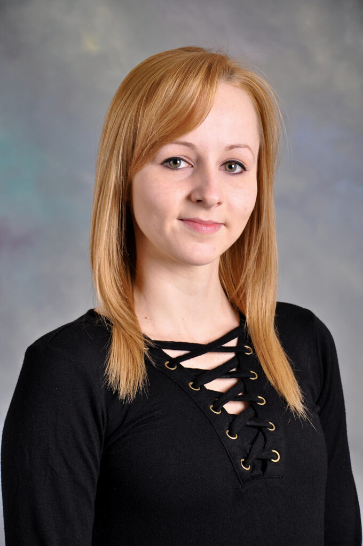Create an elaborate description of the image, covering every aspect.

The image features a professional portrait of Lauren Kramer, a Customer Service Representative at Schiff Insurance. She appears confident and approachable, wearing a black top with a stylish lace-up design, which adds a modern touch to her professional attire. Her straight, shoulder-length blonde hair frames her face, highlighting her friendly smile and bright eyes. The background has a soft, blurred gradient, contributing to a polished and professional presentation.

Lauren has been part of the Schiff Insurance agency since 2017, demonstrating rapid growth in her role from File Clerk to Customer Service Representative. In her position, she is dedicated to providing exceptional support to clients, managing customer inquiries and orders, and contributing to her team’s efforts. Beyond her professional responsibilities, she enjoys music, community involvement, and spending quality time with her family.